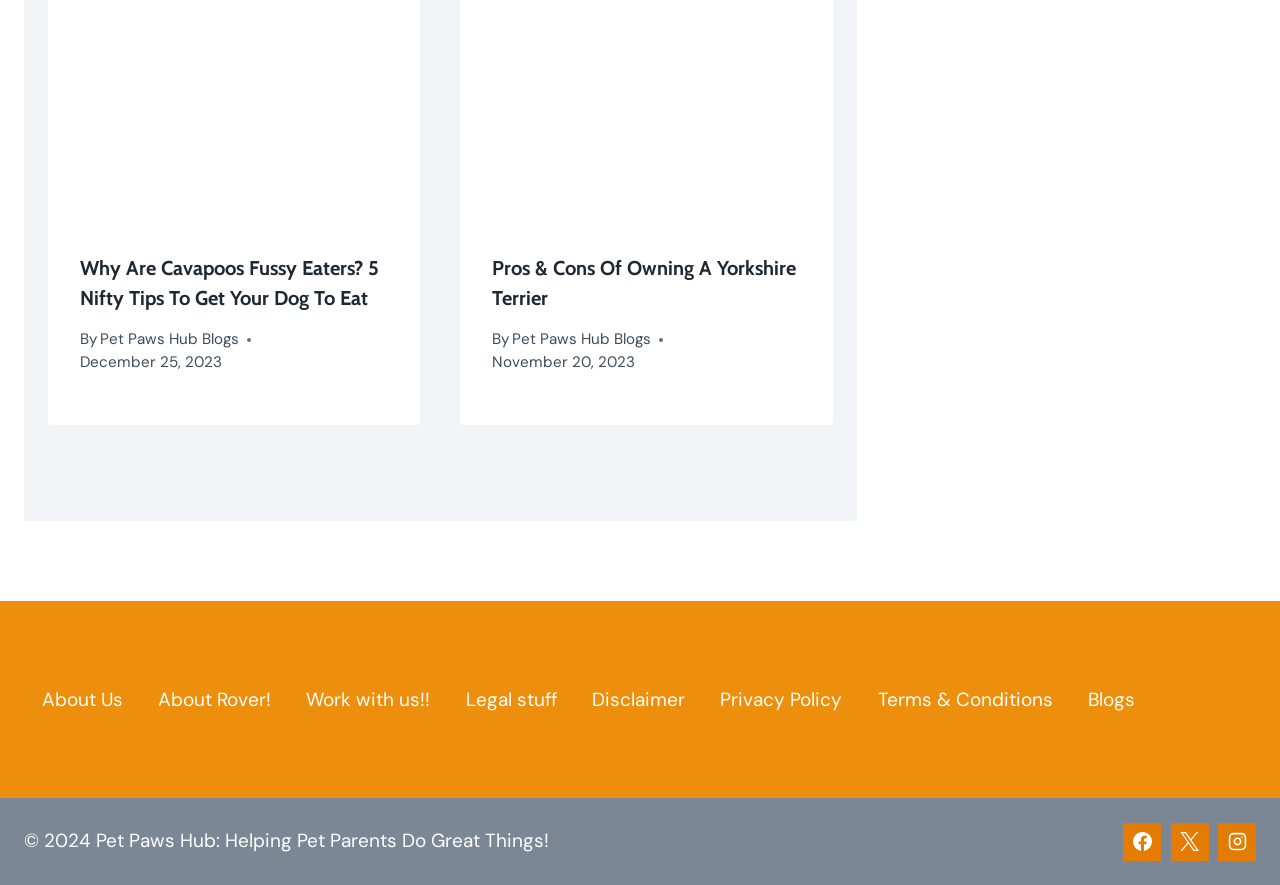Find the bounding box coordinates for the HTML element described as: "X". The coordinates should consist of four float values between 0 and 1, i.e., [left, top, right, bottom].

[0.914, 0.929, 0.944, 0.972]